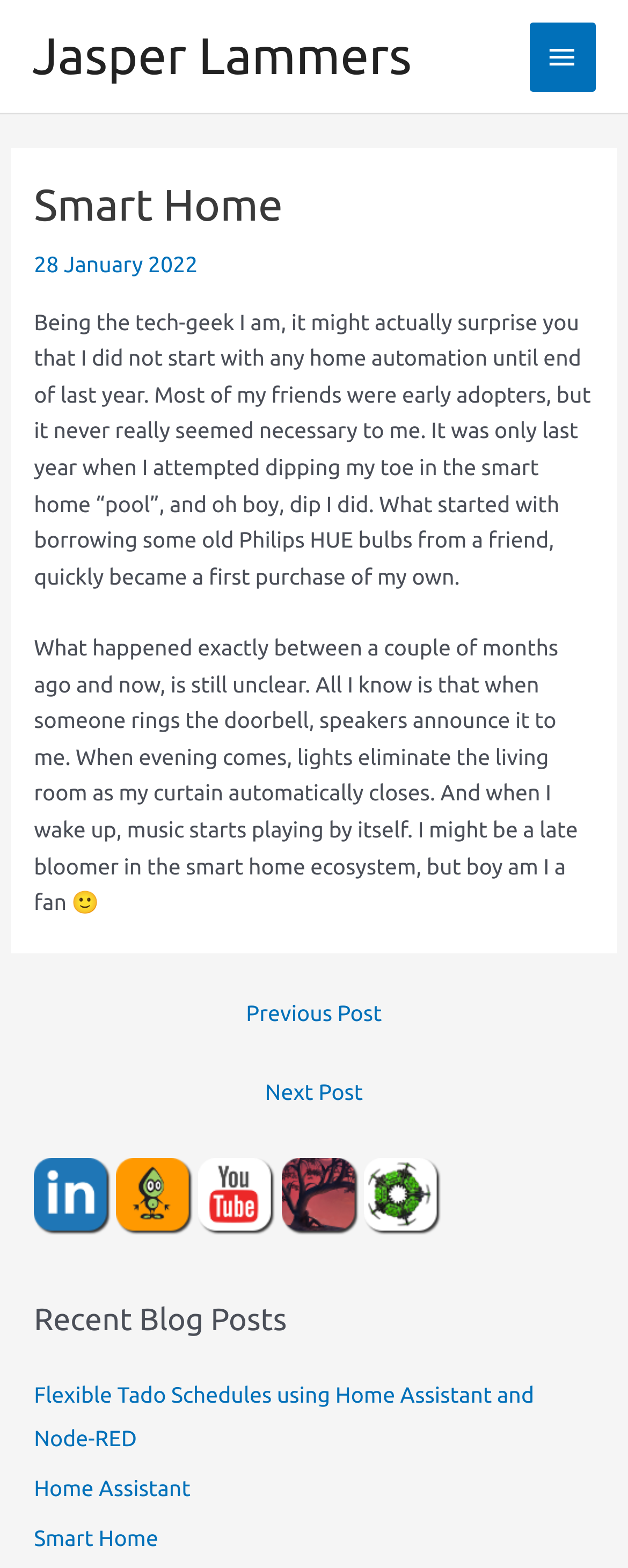Provide the bounding box coordinates for the UI element described in this sentence: "Next Post →". The coordinates should be four float values between 0 and 1, i.e., [left, top, right, bottom].

[0.043, 0.682, 0.957, 0.715]